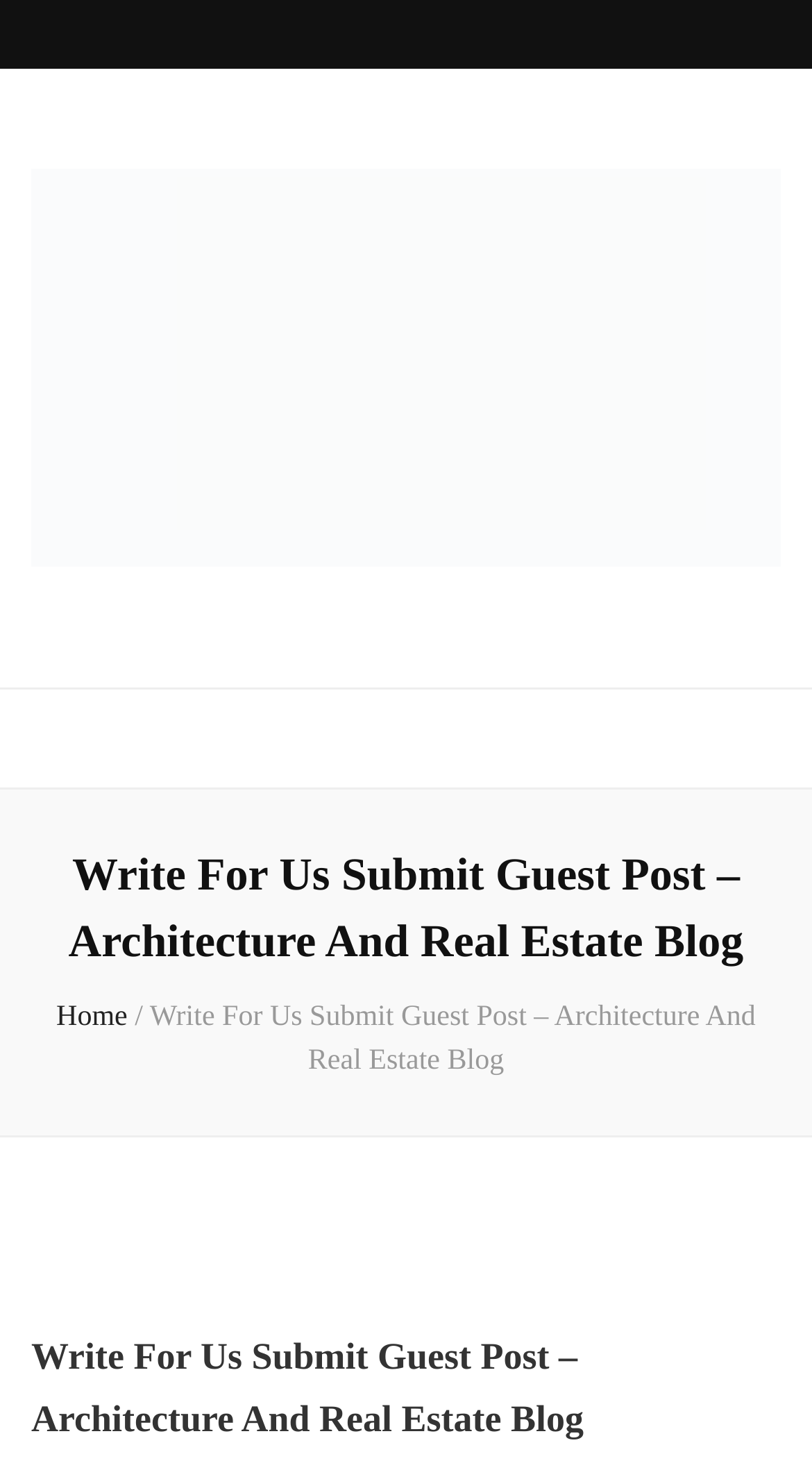What is the navigation menu item before 'Write For Us Submit Guest Post – Architecture And Real Estate Blog'?
Use the screenshot to answer the question with a single word or phrase.

Home